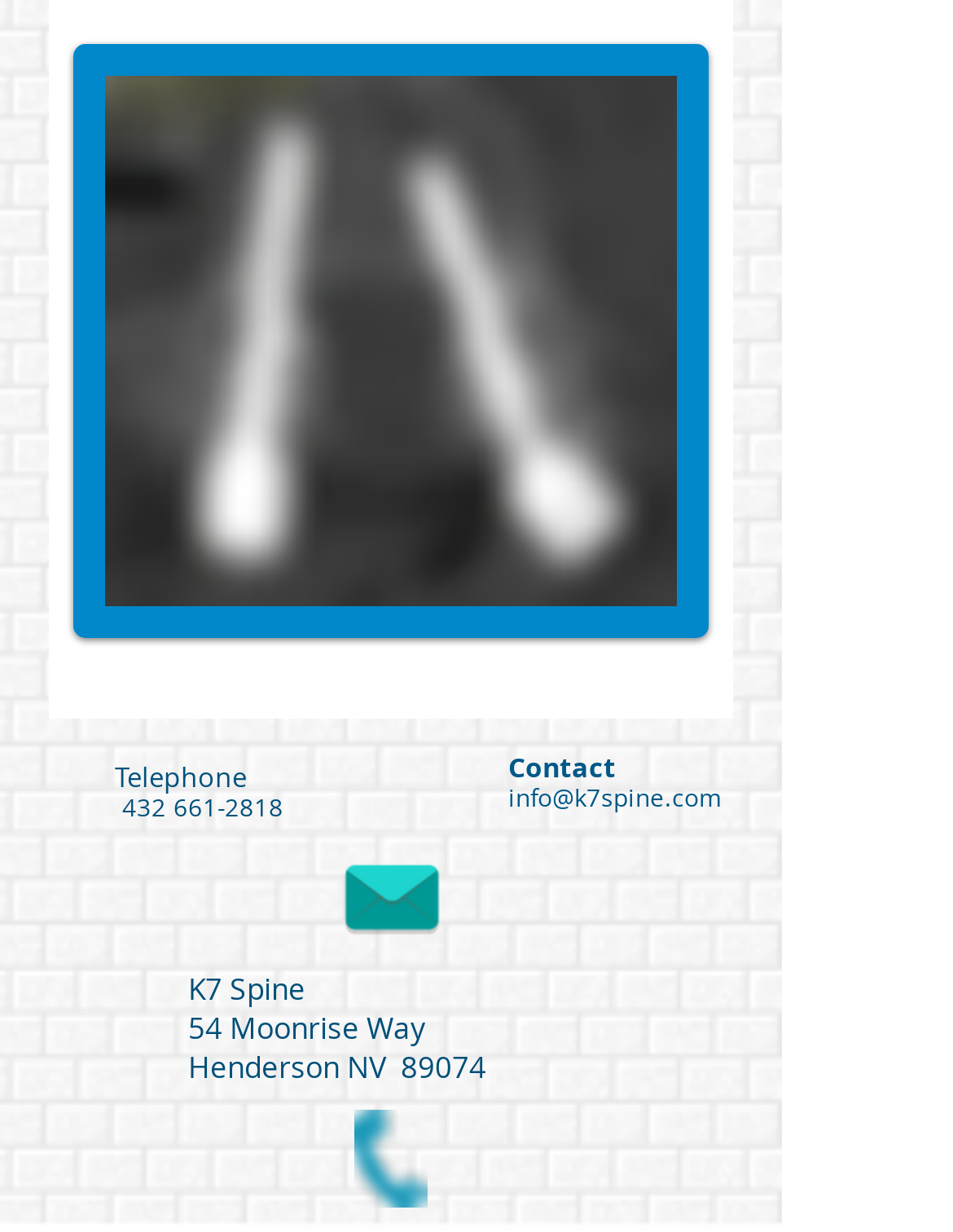Identify the bounding box of the UI element that matches this description: "Support Team".

None